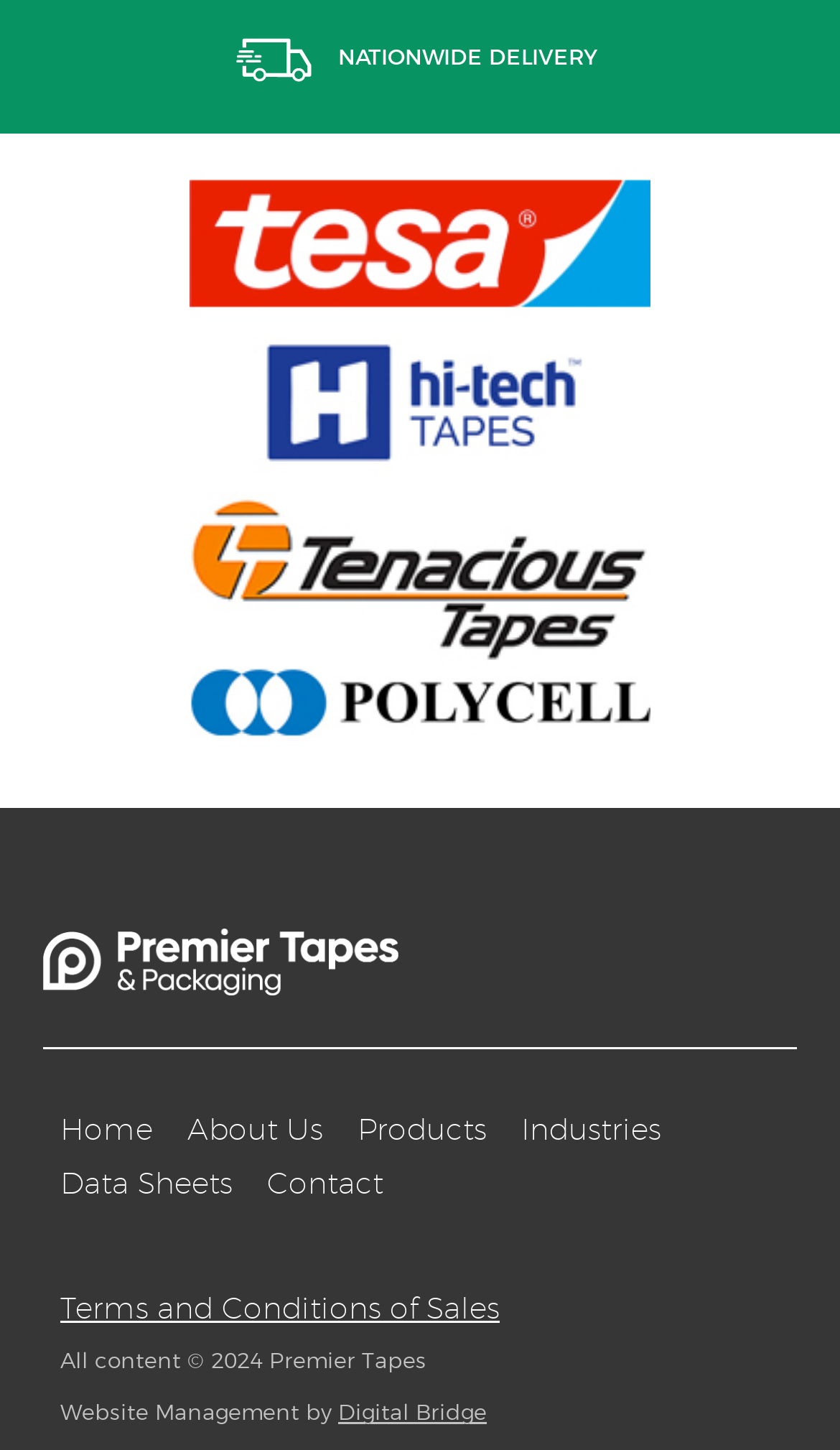Given the element description "Digital Bridge", identify the bounding box of the corresponding UI element.

[0.403, 0.965, 0.579, 0.983]